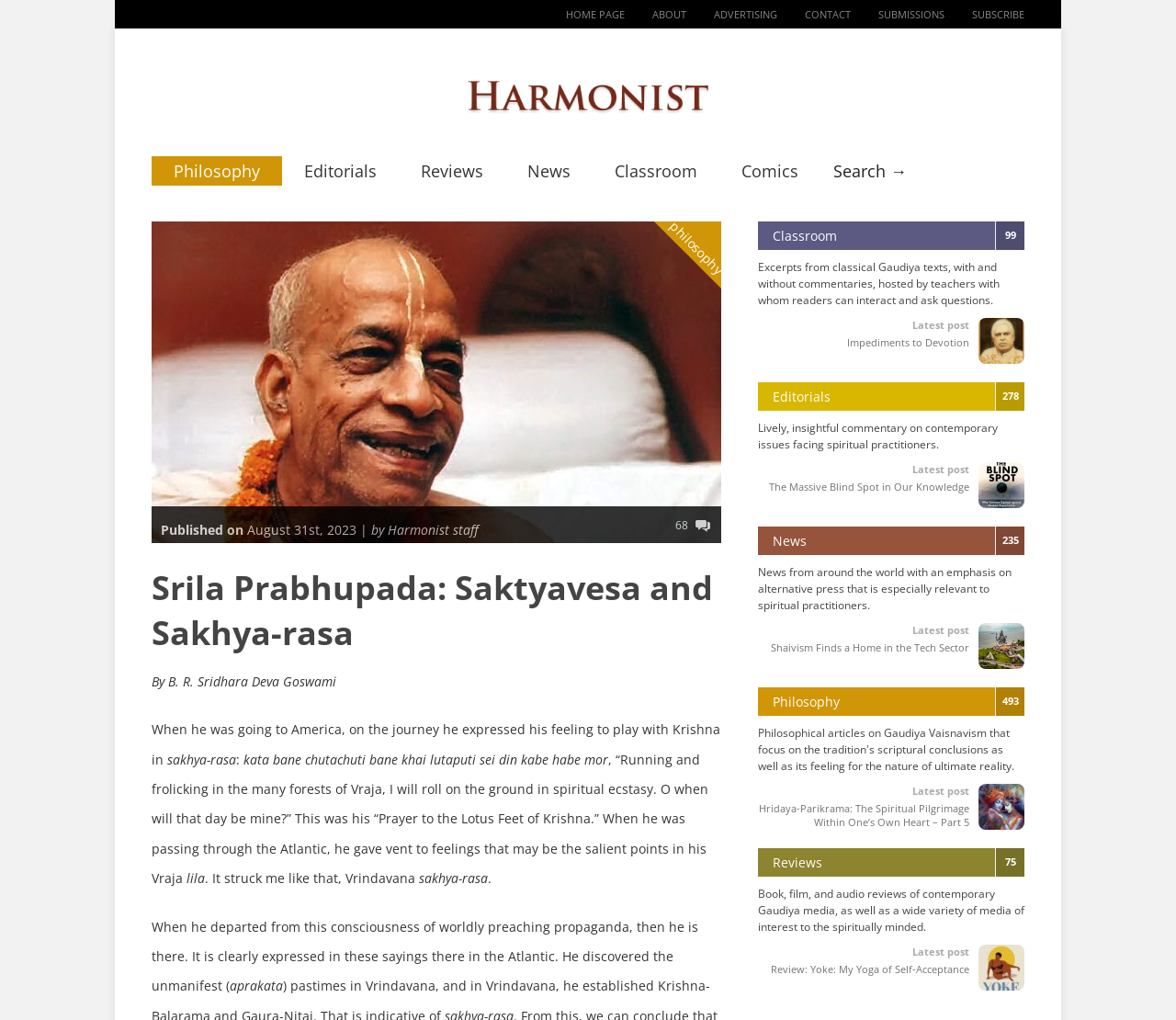Please identify the bounding box coordinates of the area that needs to be clicked to follow this instruction: "Explore the Educational category".

None